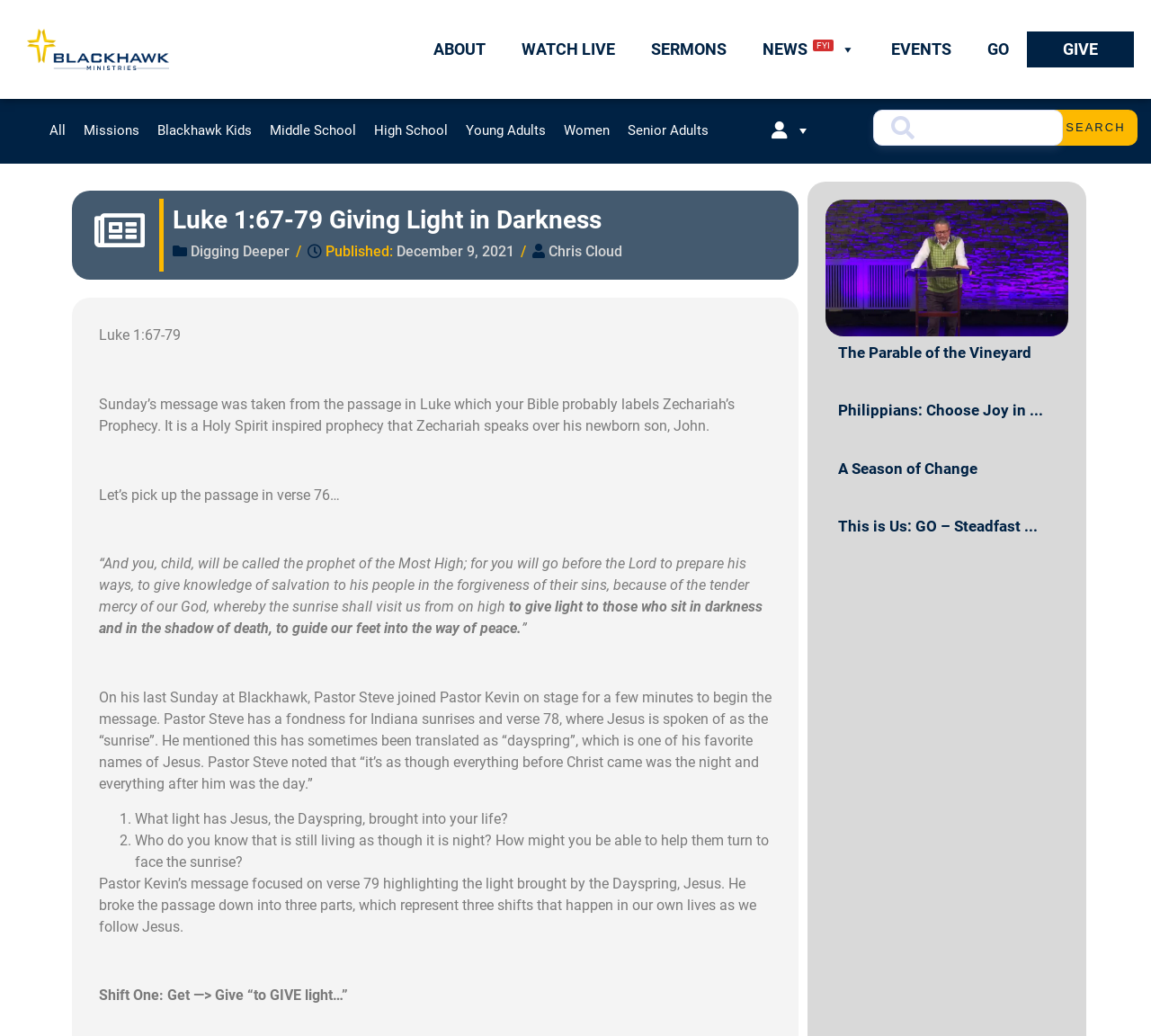What is the name of the pastor who joined Pastor Kevin on stage?
Analyze the screenshot and provide a detailed answer to the question.

I found the name of the pastor by reading the text that mentions 'On his last Sunday at Blackhawk, Pastor Steve joined Pastor Kevin on stage for a few minutes to begin the message'.